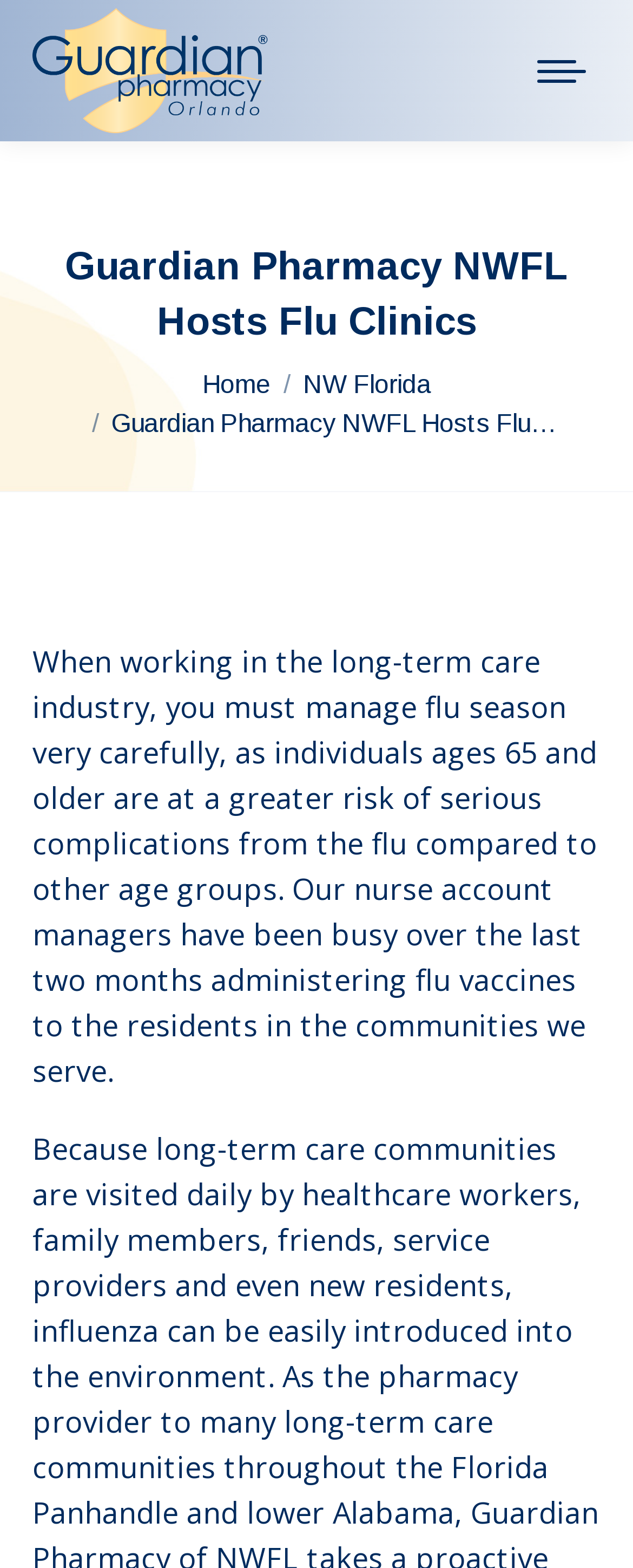Observe the image and answer the following question in detail: What age group is at a greater risk of serious complications from the flu?

I found this information by reading the static text element that explains the importance of managing flu season carefully in the long-term care industry, specifically highlighting the risk for individuals ages 65 and older.